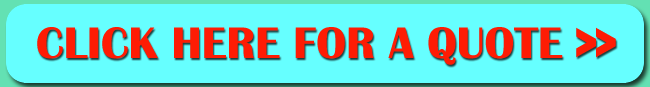Describe thoroughly the contents of the image.

The image features a vibrant call-to-action button that encourages users to obtain a quote for marquee hire services. The button is prominently displayed on a light turquoise background, making it visually striking. The text on the button reads "CLICK HERE FOR A QUOTE >>" in bold, red lettering, emphasizing its importance and urging potential customers to engage with the service. This element is presumably linked to a page where users can request more information or pricing for marquee hire options in Innsworth, Gloucestershire, a service highlighted throughout the associated content on the webpage.